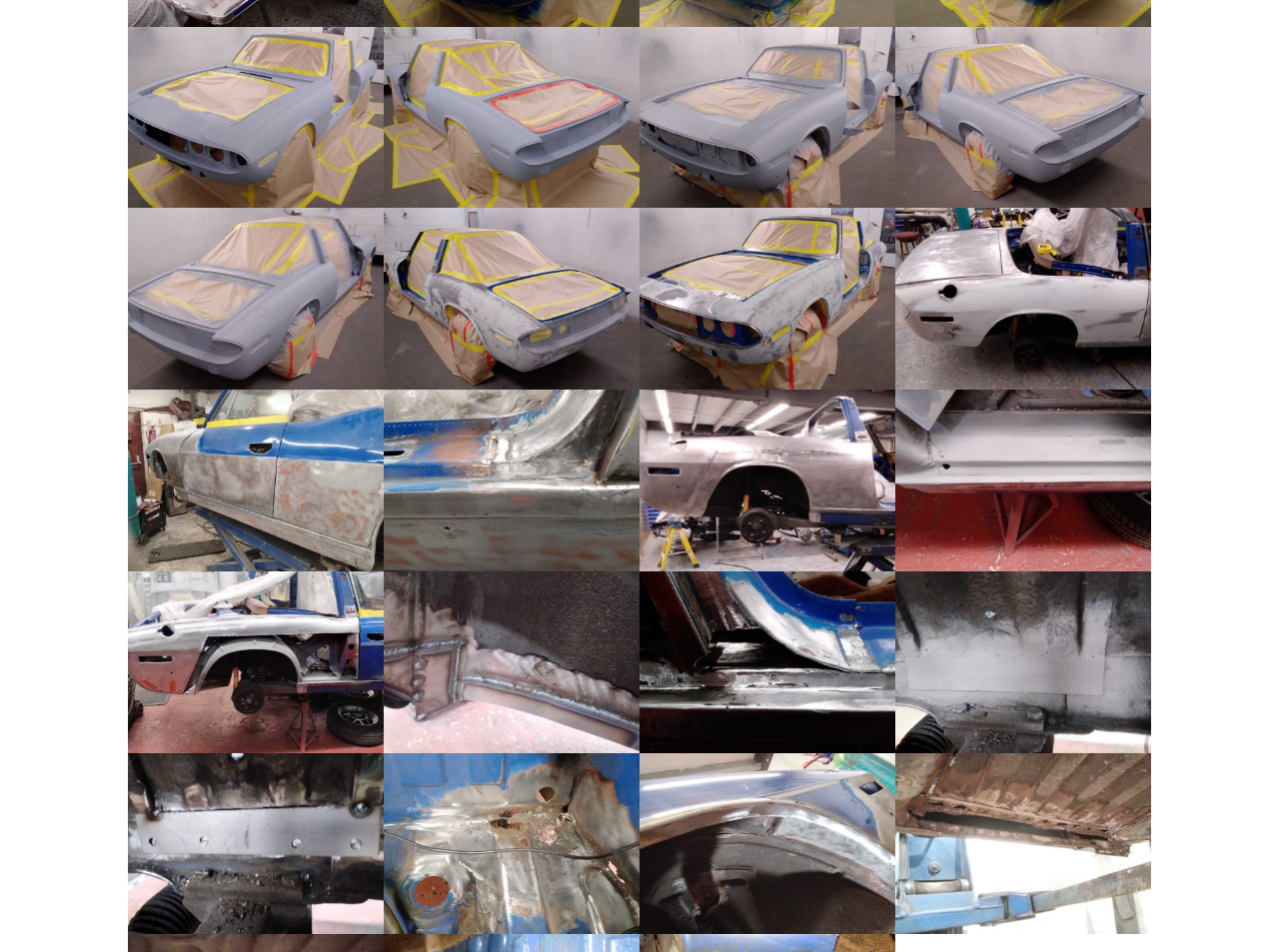What is the company name associated with the stag listings?
Give a single word or phrase as your answer by examining the image.

AM Restorations (UK) Ltd